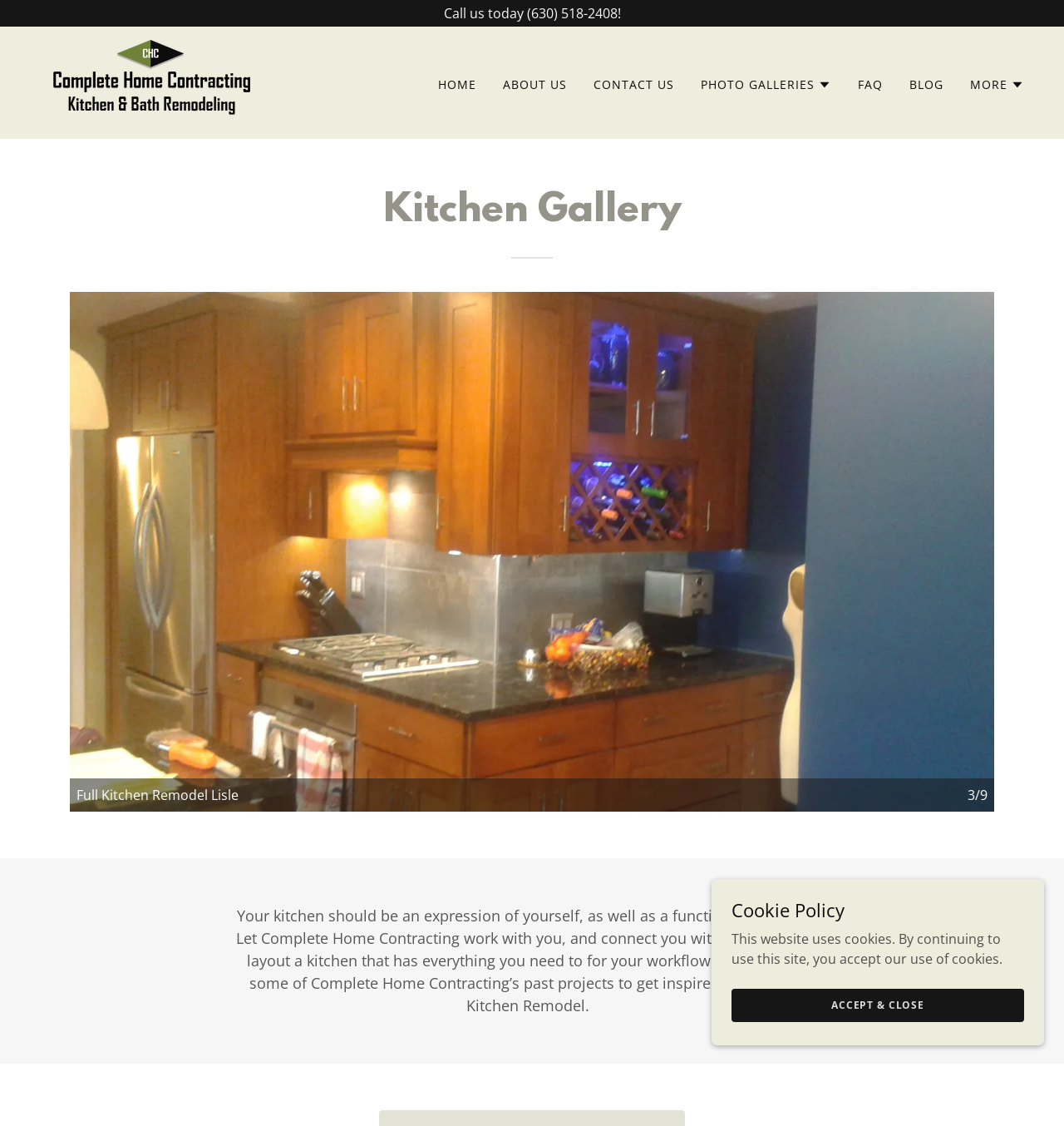Answer the question in a single word or phrase:
What is the purpose of the buttons with images?

Navigation